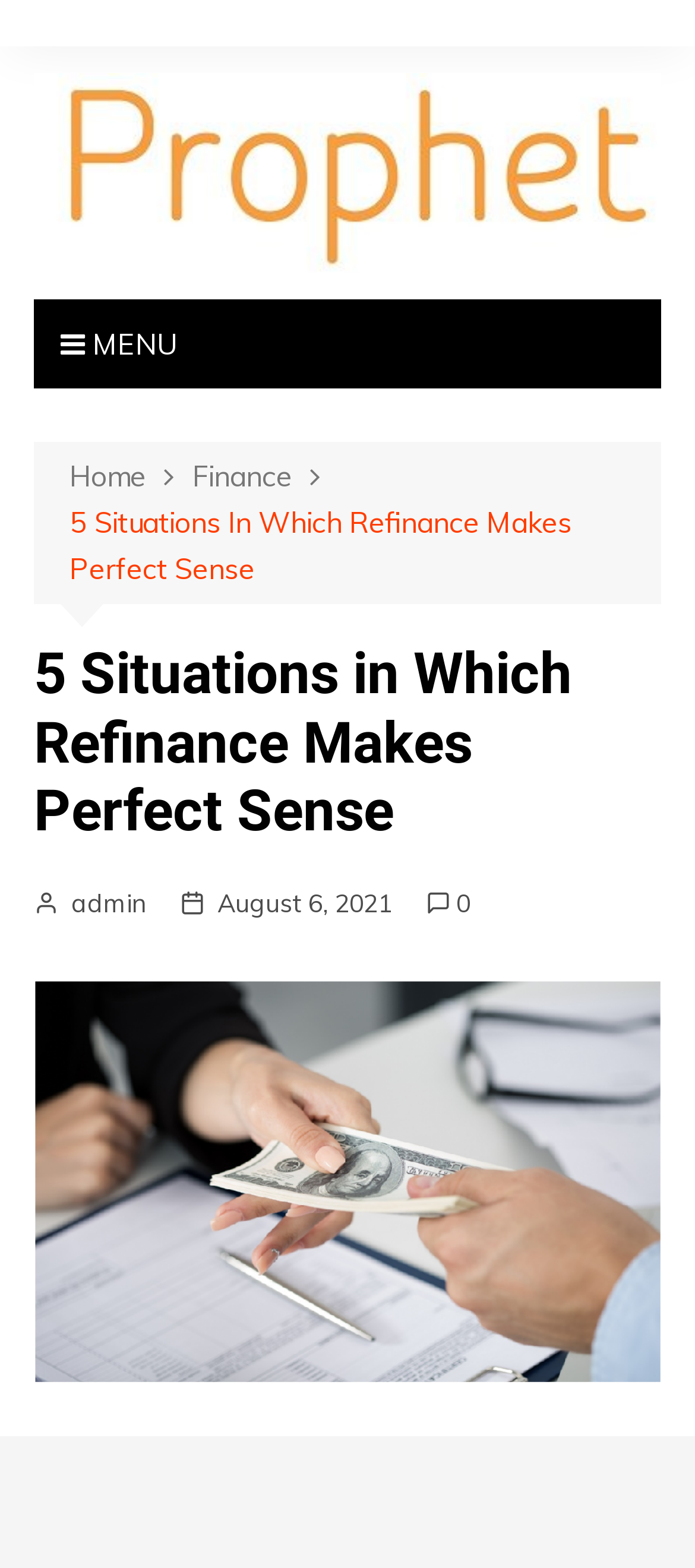Show the bounding box coordinates of the element that should be clicked to complete the task: "view admin profile".

[0.102, 0.564, 0.21, 0.59]